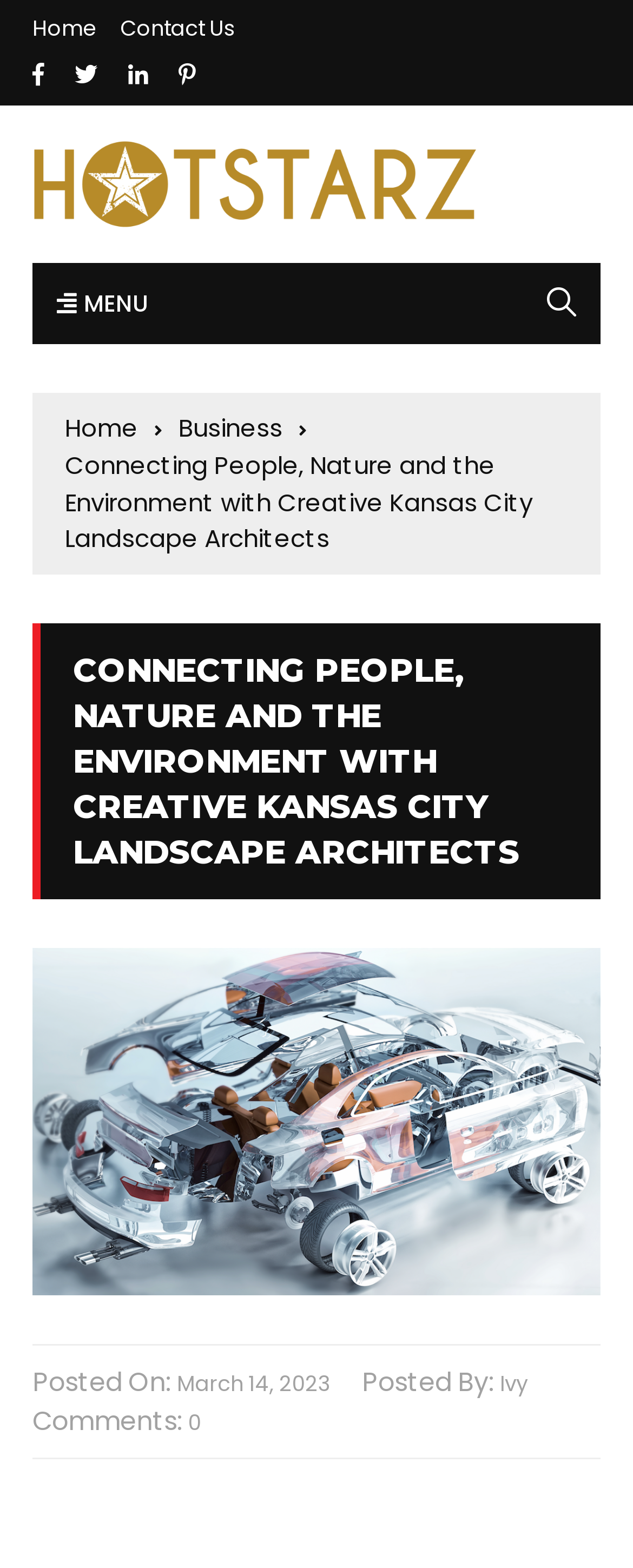How many social media links are there?
From the details in the image, provide a complete and detailed answer to the question.

I counted the number of social media links by looking at the icons in the top right corner of the webpage. There are four links: '', '', '', and ''.